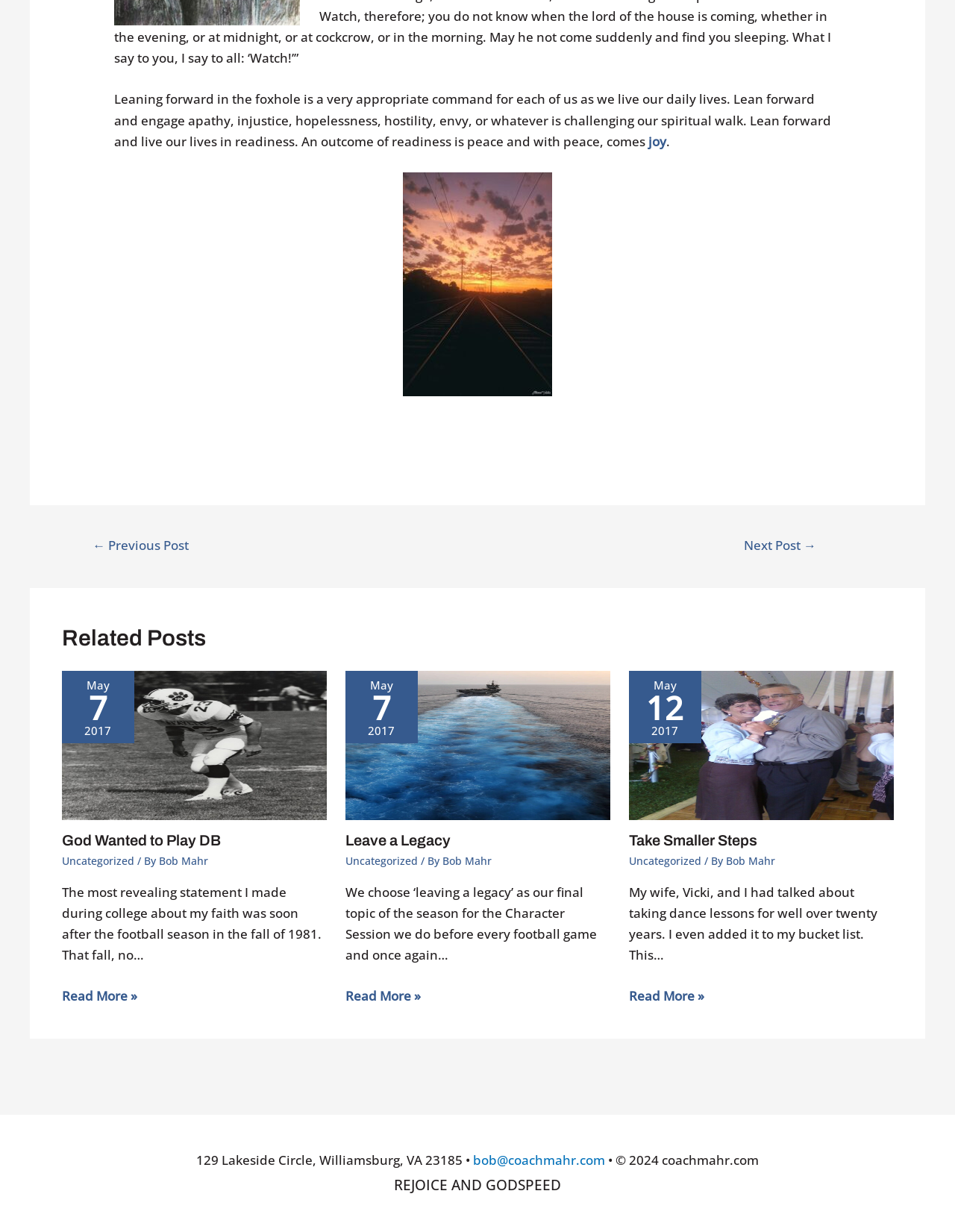Locate the bounding box coordinates of the element's region that should be clicked to carry out the following instruction: "Go to the previous post". The coordinates need to be four float numbers between 0 and 1, i.e., [left, top, right, bottom].

[0.077, 0.432, 0.218, 0.456]